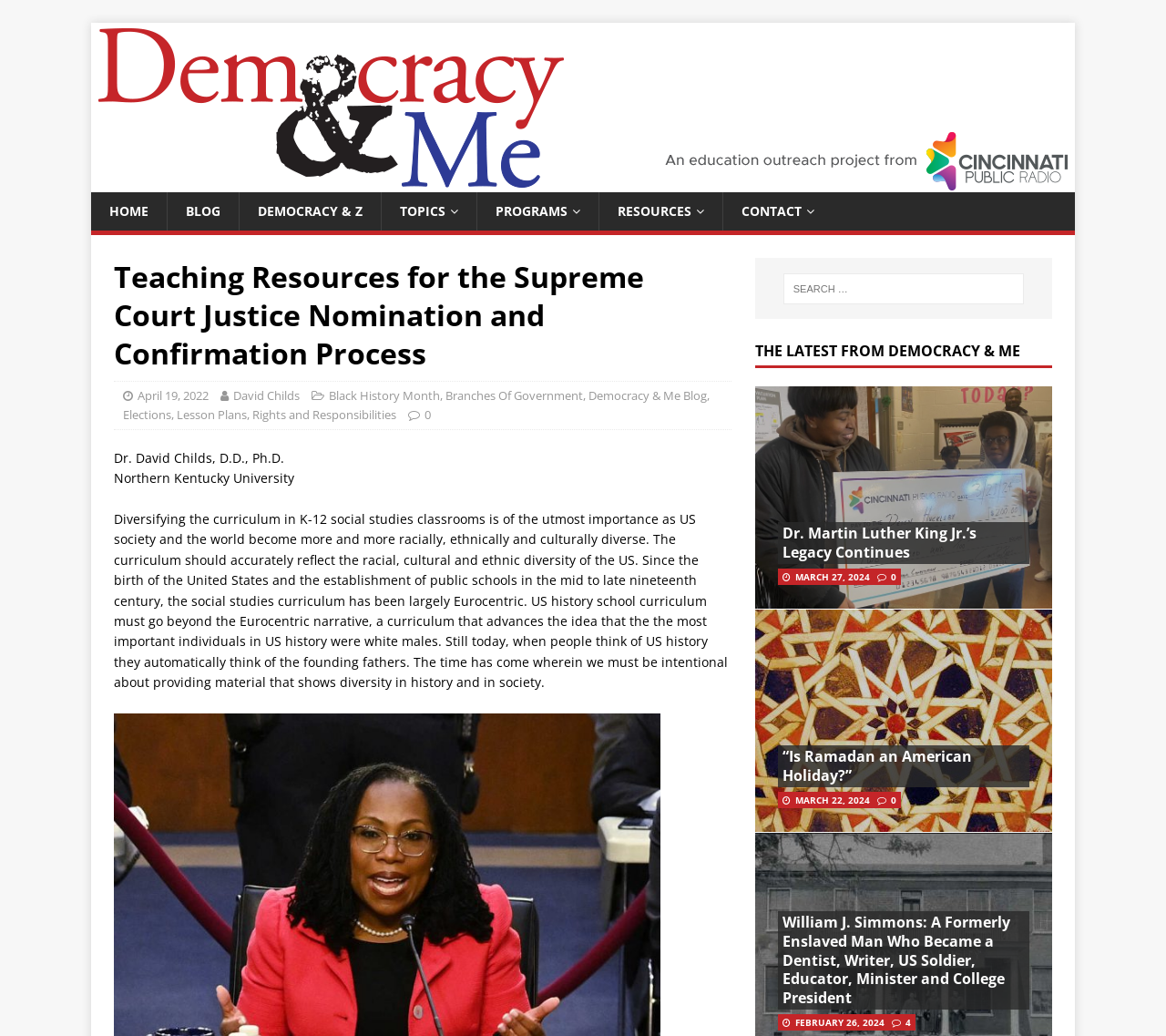Using floating point numbers between 0 and 1, provide the bounding box coordinates in the format (top-left x, top-left y, bottom-right x, bottom-right y). Locate the UI element described here: Democracy & Me Blog

[0.505, 0.374, 0.606, 0.39]